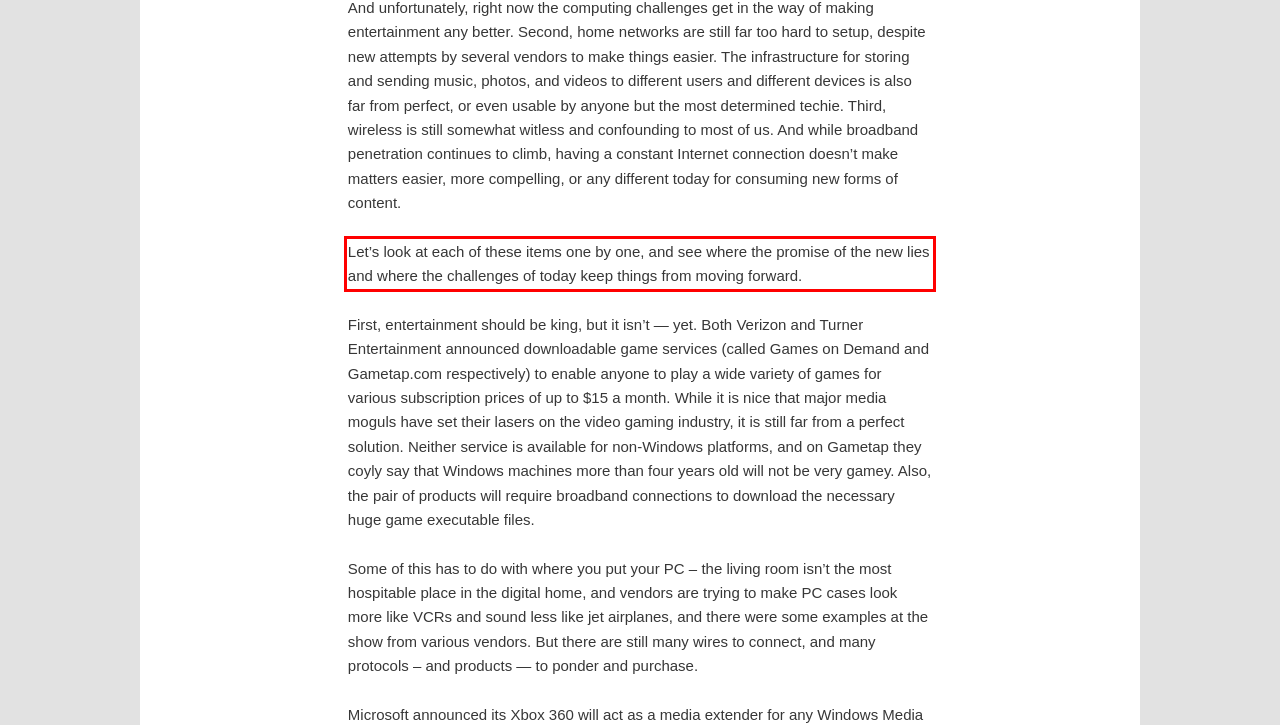Analyze the screenshot of the webpage and extract the text from the UI element that is inside the red bounding box.

Let’s look at each of these items one by one, and see where the promise of the new lies and where the challenges of today keep things from moving forward.